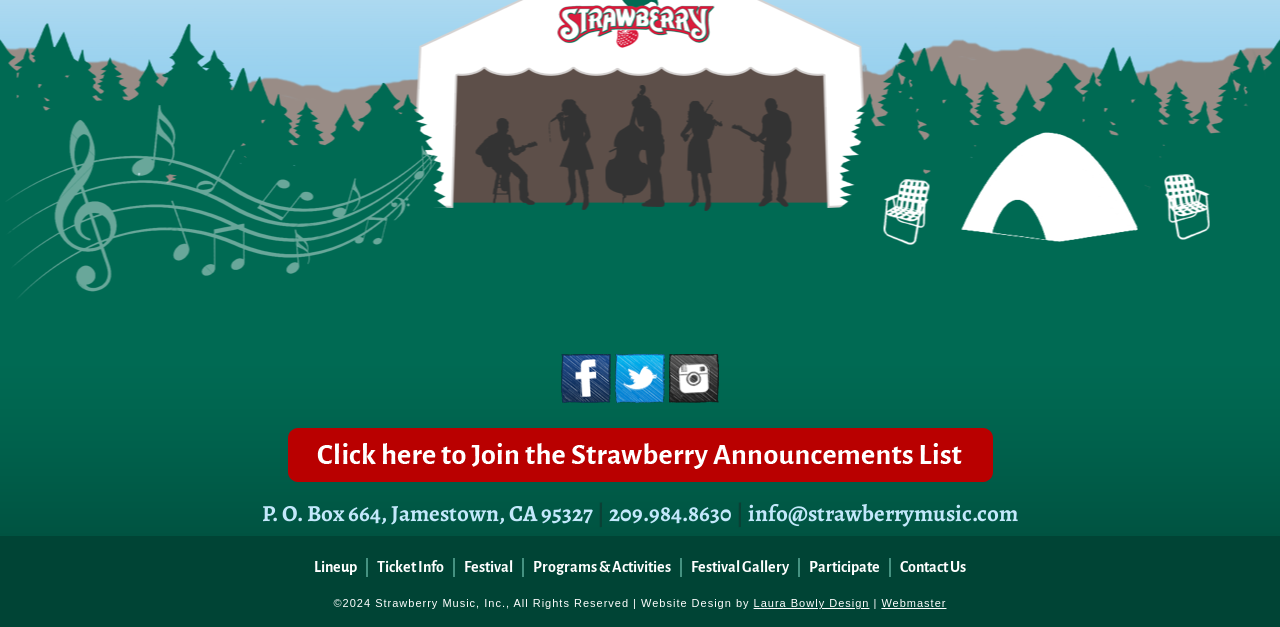Identify the bounding box of the HTML element described here: "Festival Gallery". Provide the coordinates as four float numbers between 0 and 1: [left, top, right, bottom].

[0.533, 0.89, 0.625, 0.921]